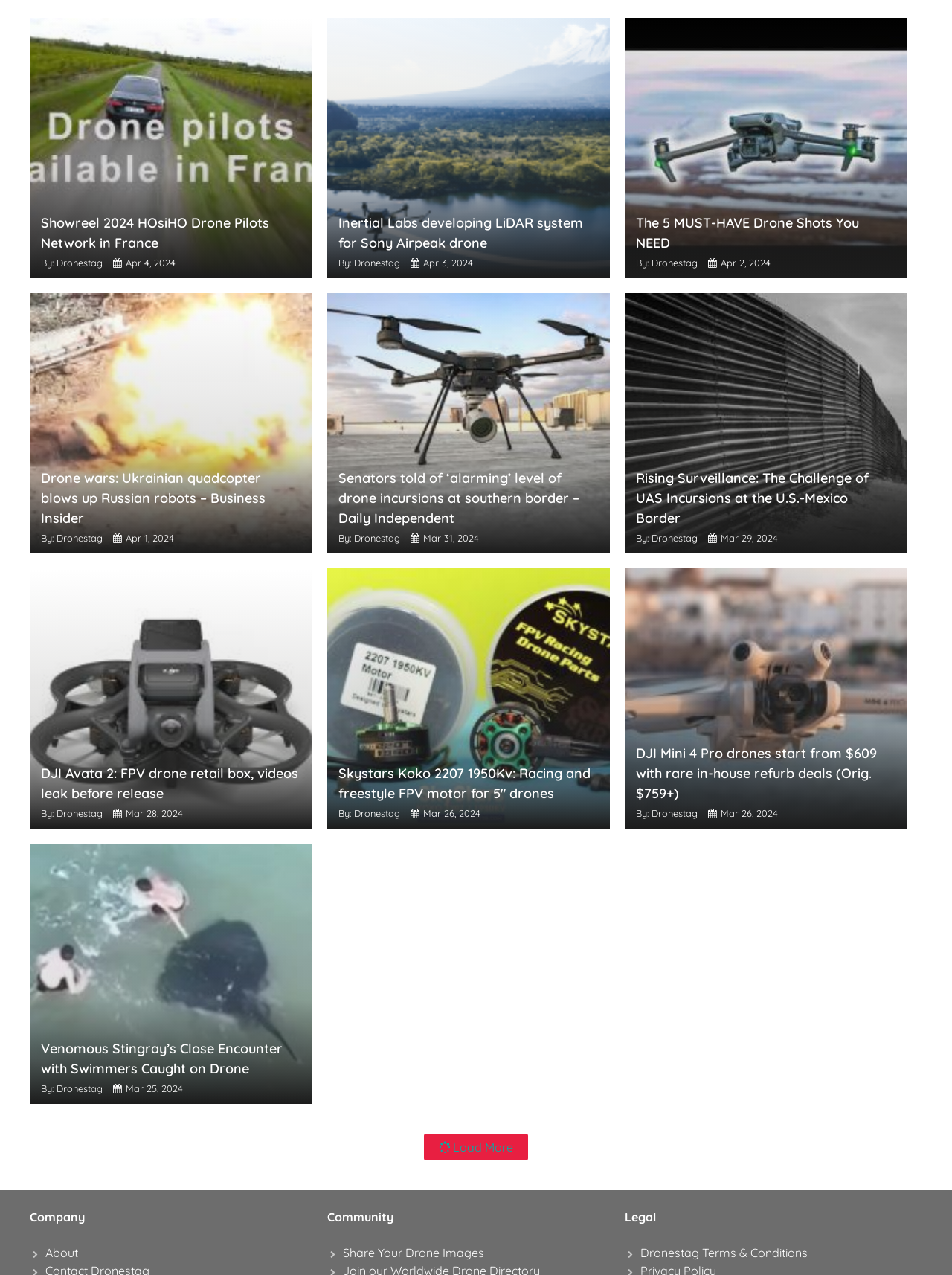Find the bounding box coordinates of the element to click in order to complete the given instruction: "Read the 'Dronestag Terms & Conditions'."

[0.673, 0.977, 0.848, 0.989]